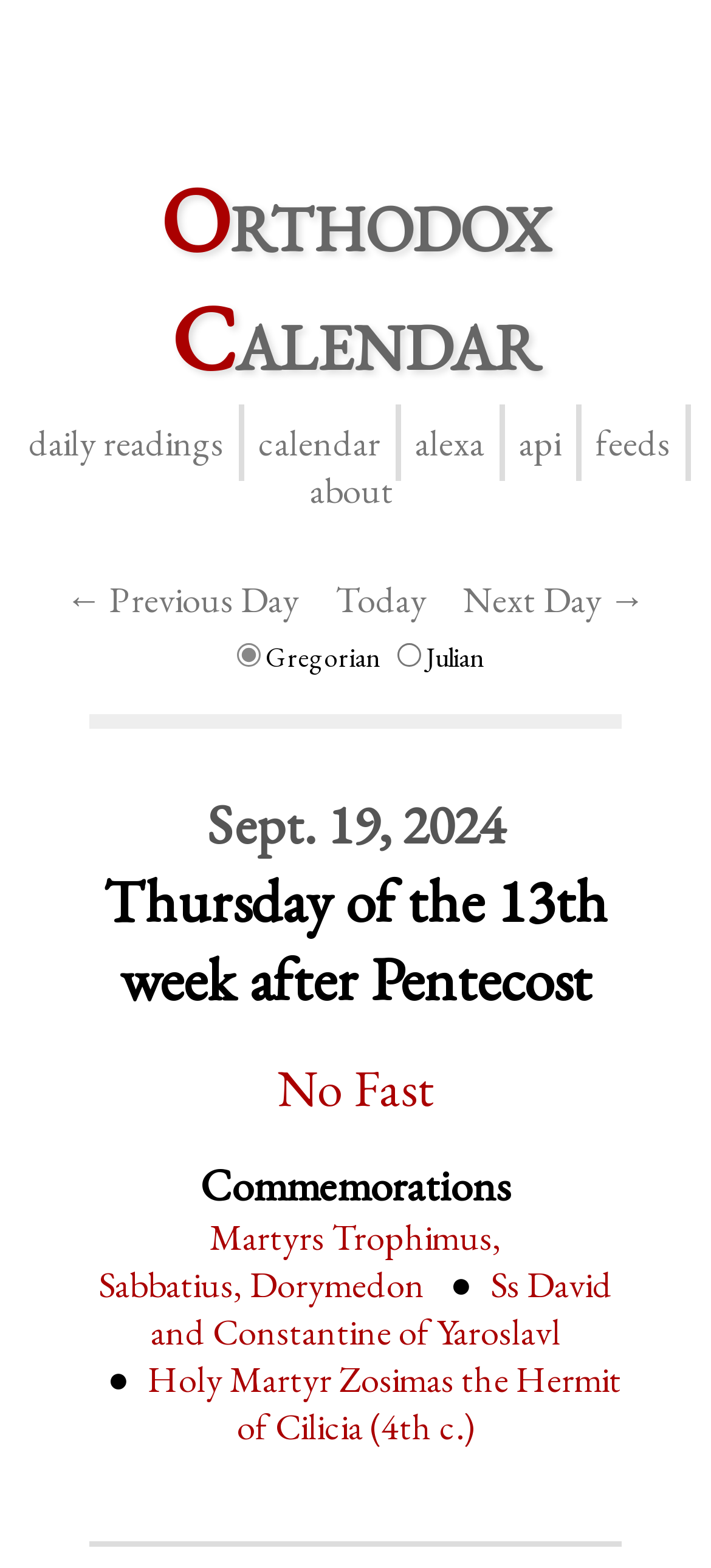Determine the bounding box coordinates of the region I should click to achieve the following instruction: "Go to previous day". Ensure the bounding box coordinates are four float numbers between 0 and 1, i.e., [left, top, right, bottom].

[0.077, 0.365, 0.436, 0.4]